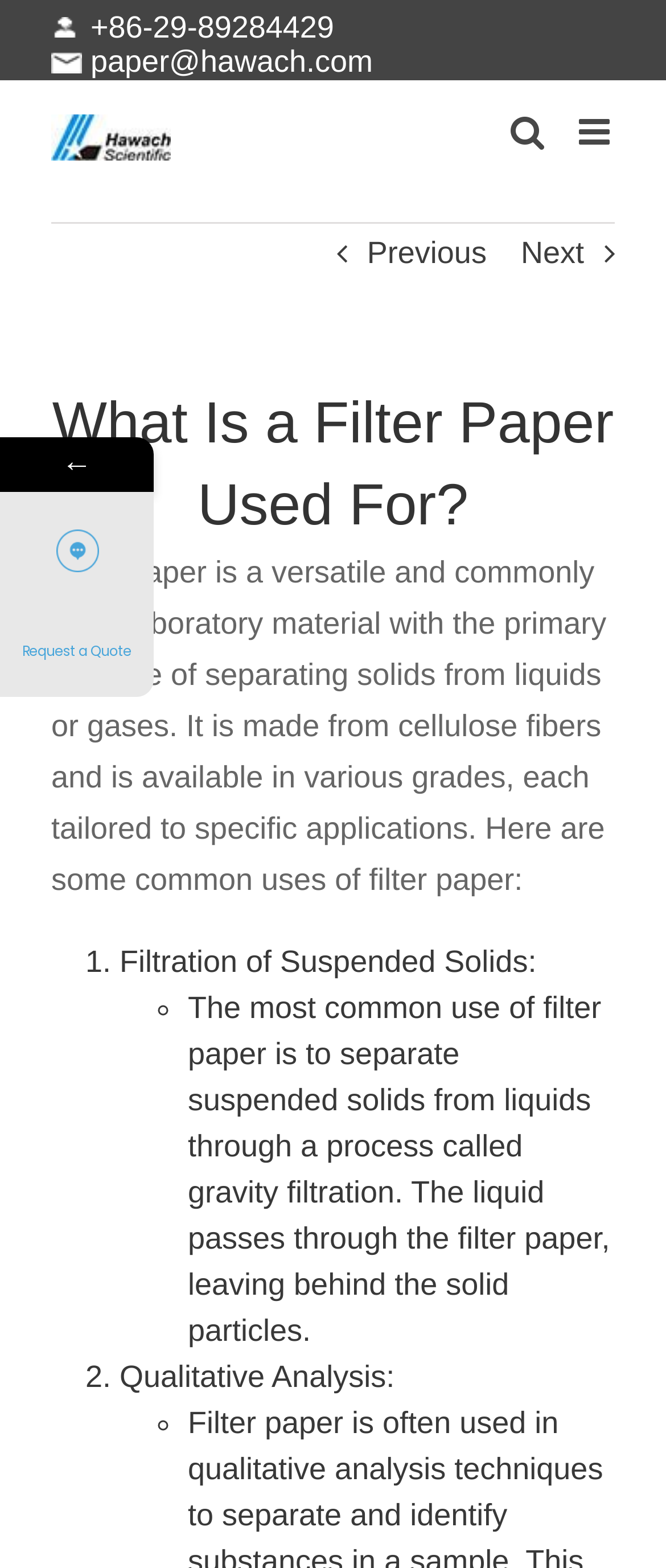Extract the main title from the webpage and generate its text.

What Is a Filter Paper Used For?